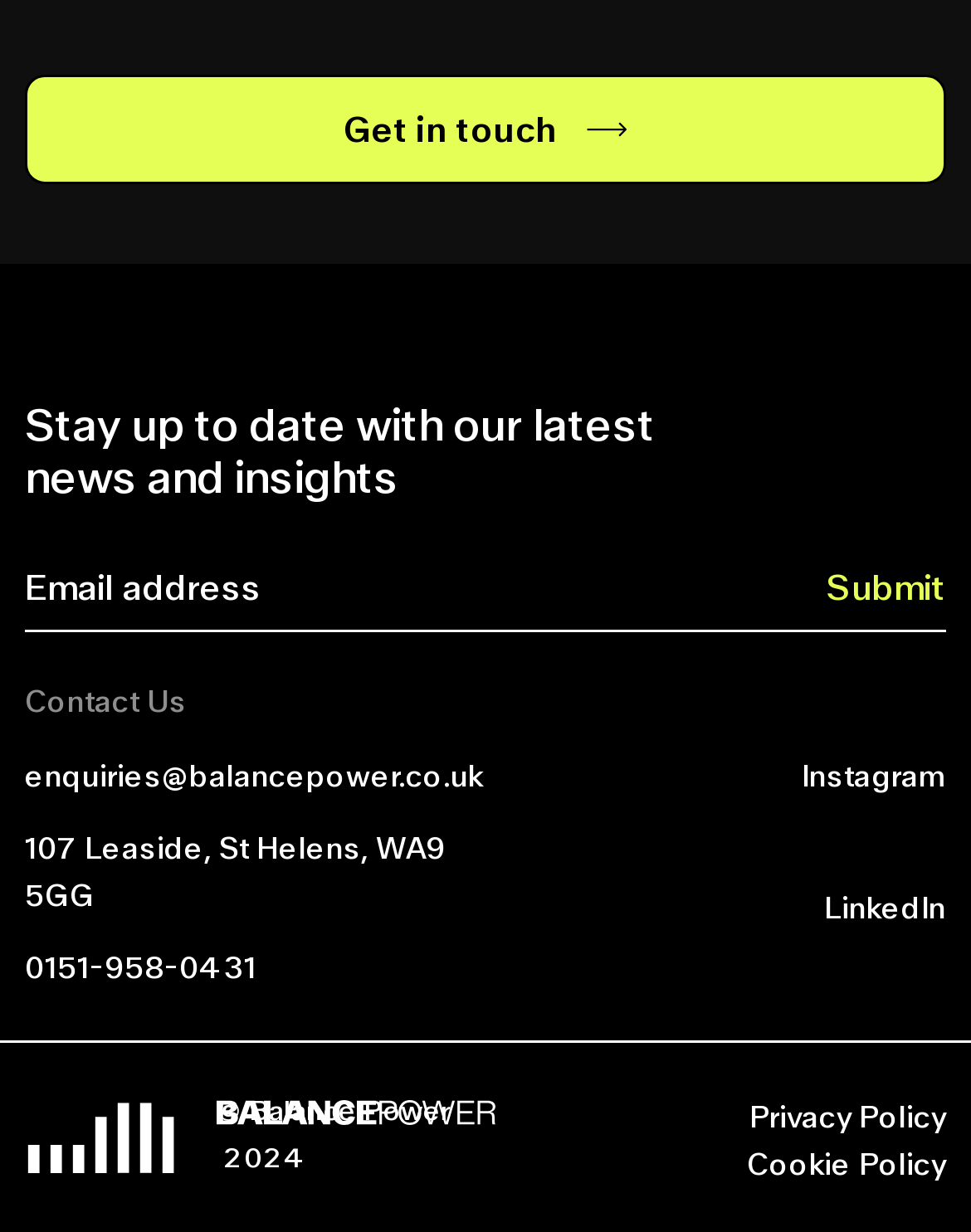Extract the bounding box coordinates for the UI element described by the text: "Cookie Policy". The coordinates should be in the form of [left, top, right, bottom] with values between 0 and 1.

[0.769, 0.926, 0.974, 0.965]